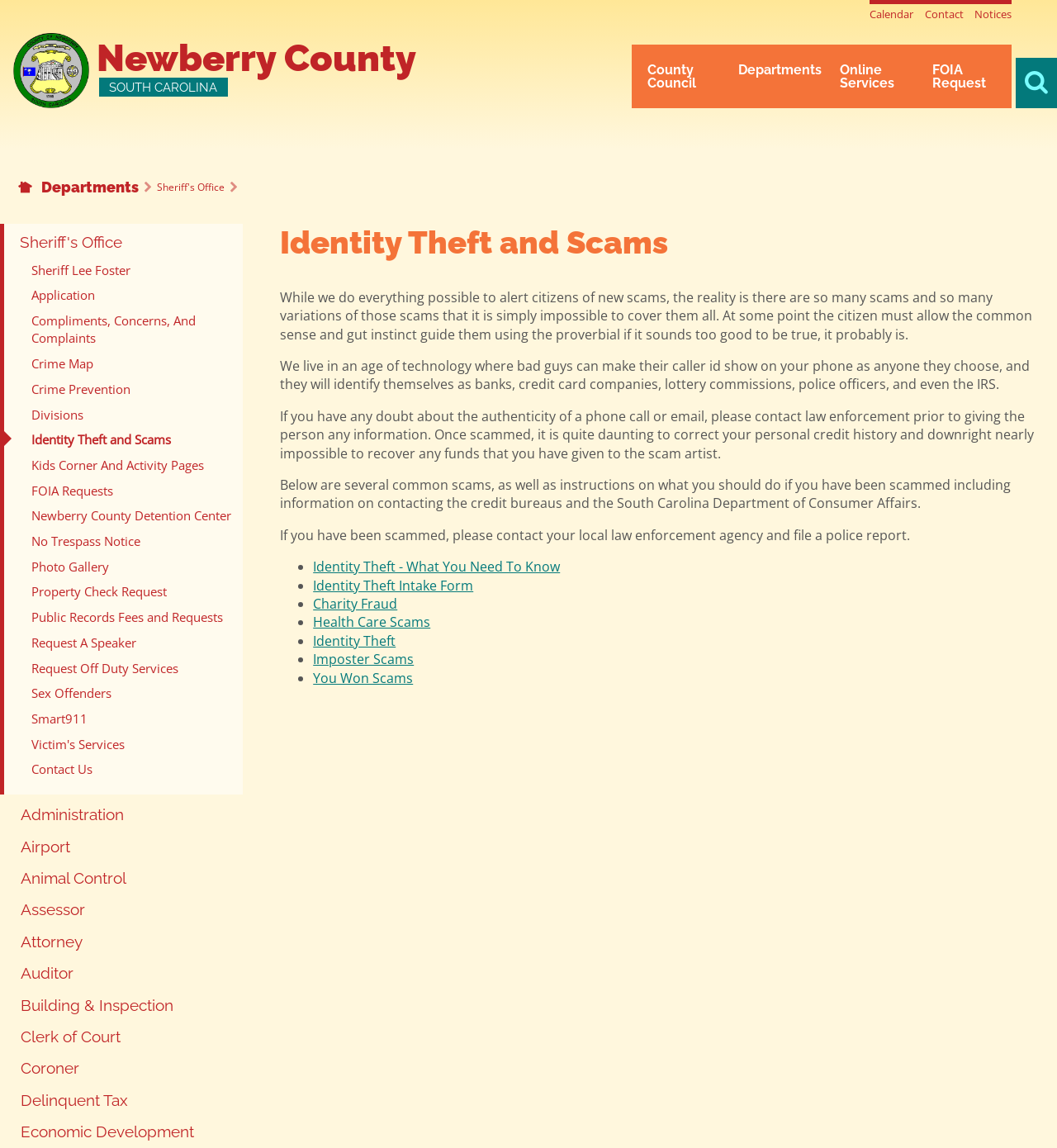Show the bounding box coordinates of the region that should be clicked to follow the instruction: "Go to the 'Departments' page."

[0.778, 0.524, 1.0, 0.545]